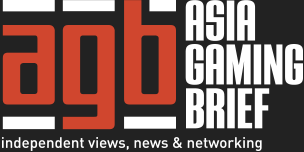What region does Asia Gaming Brief focus on?
Provide an in-depth answer to the question, covering all aspects.

The company Asia Gaming Brief is dedicated to delivering independent views, news, and networking opportunities within the rapidly evolving gaming industry of the Asia Pacific region, indicating its focus on this specific region.